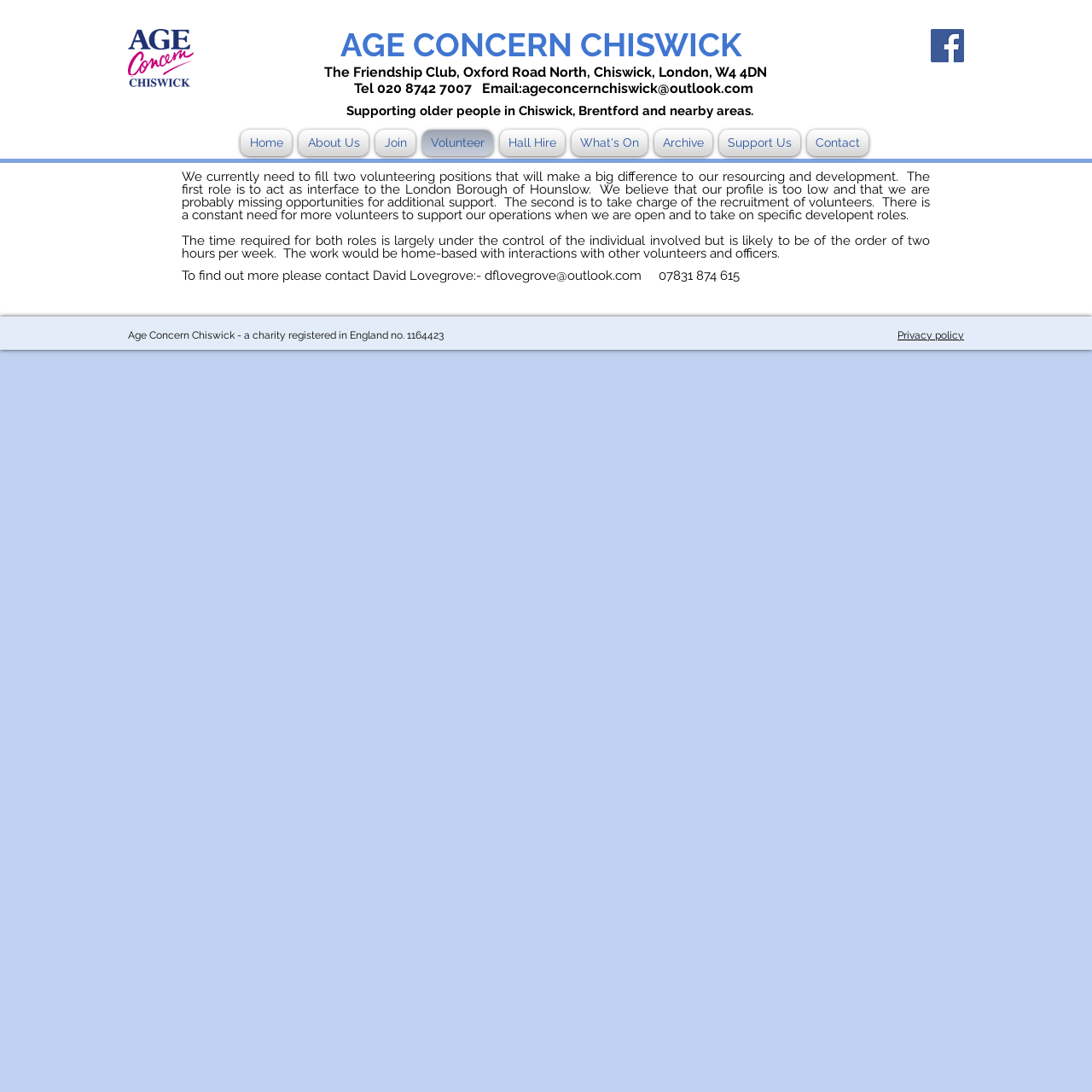Determine the bounding box coordinates of the section I need to click to execute the following instruction: "Click the Facebook link". Provide the coordinates as four float numbers between 0 and 1, i.e., [left, top, right, bottom].

[0.852, 0.027, 0.883, 0.057]